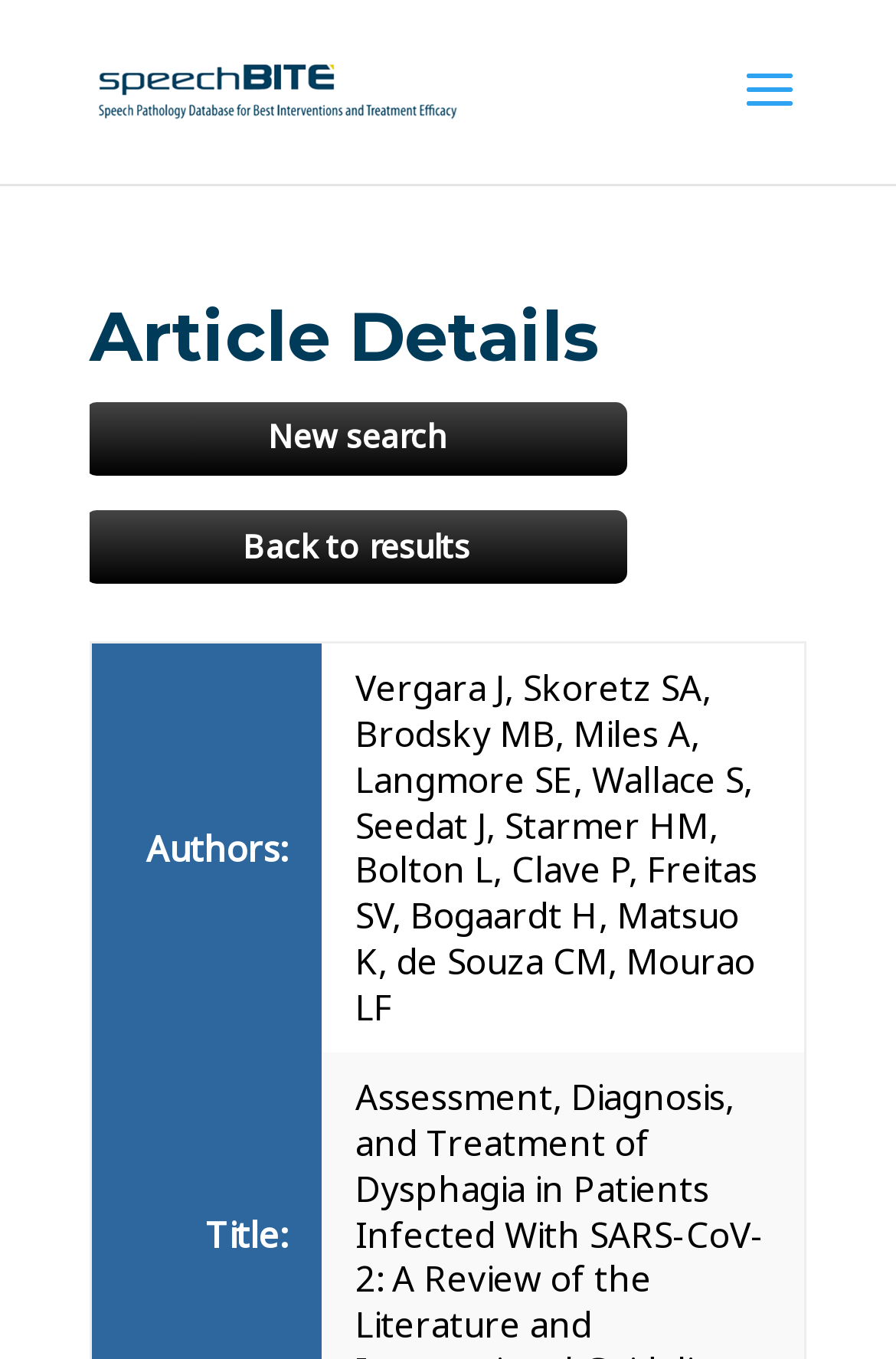How many authors are listed for the article?
Using the image, elaborate on the answer with as much detail as possible.

To find the number of authors, I looked at the 'Authors:' section, which is a row header. The corresponding grid cell lists multiple authors, indicating that there are multiple authors for the article.